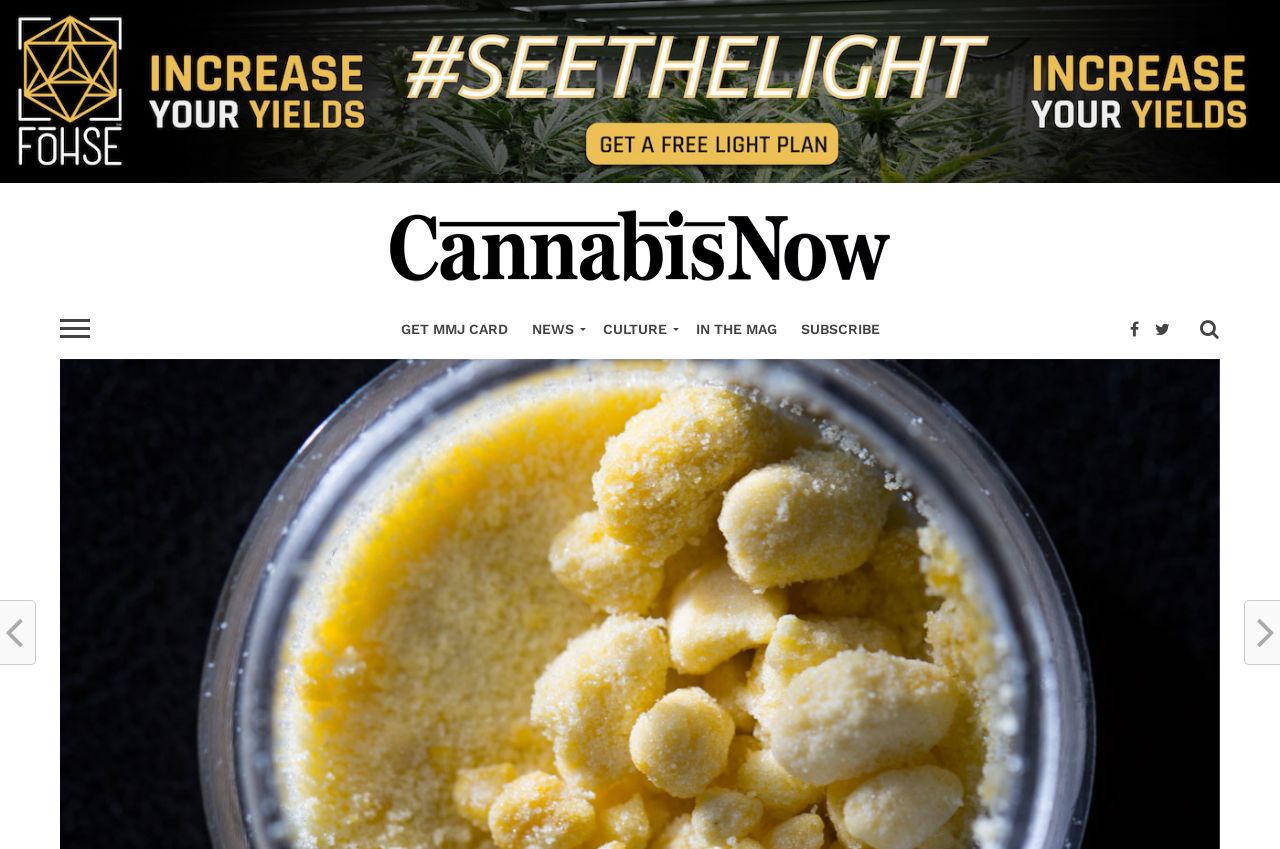Find the primary header on the webpage and provide its text.

Lone Cannabinoids: THCA